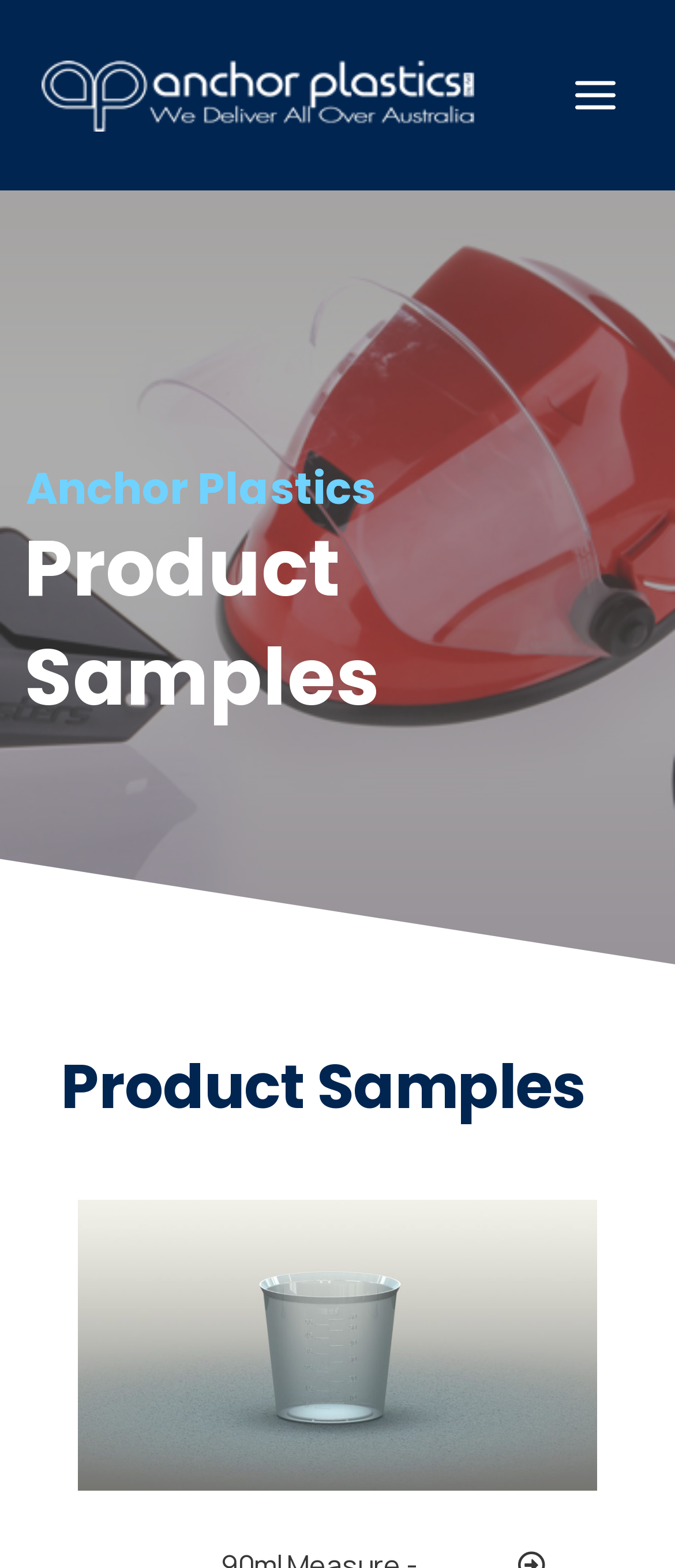Reply to the question with a single word or phrase:
How many menu items are there?

3